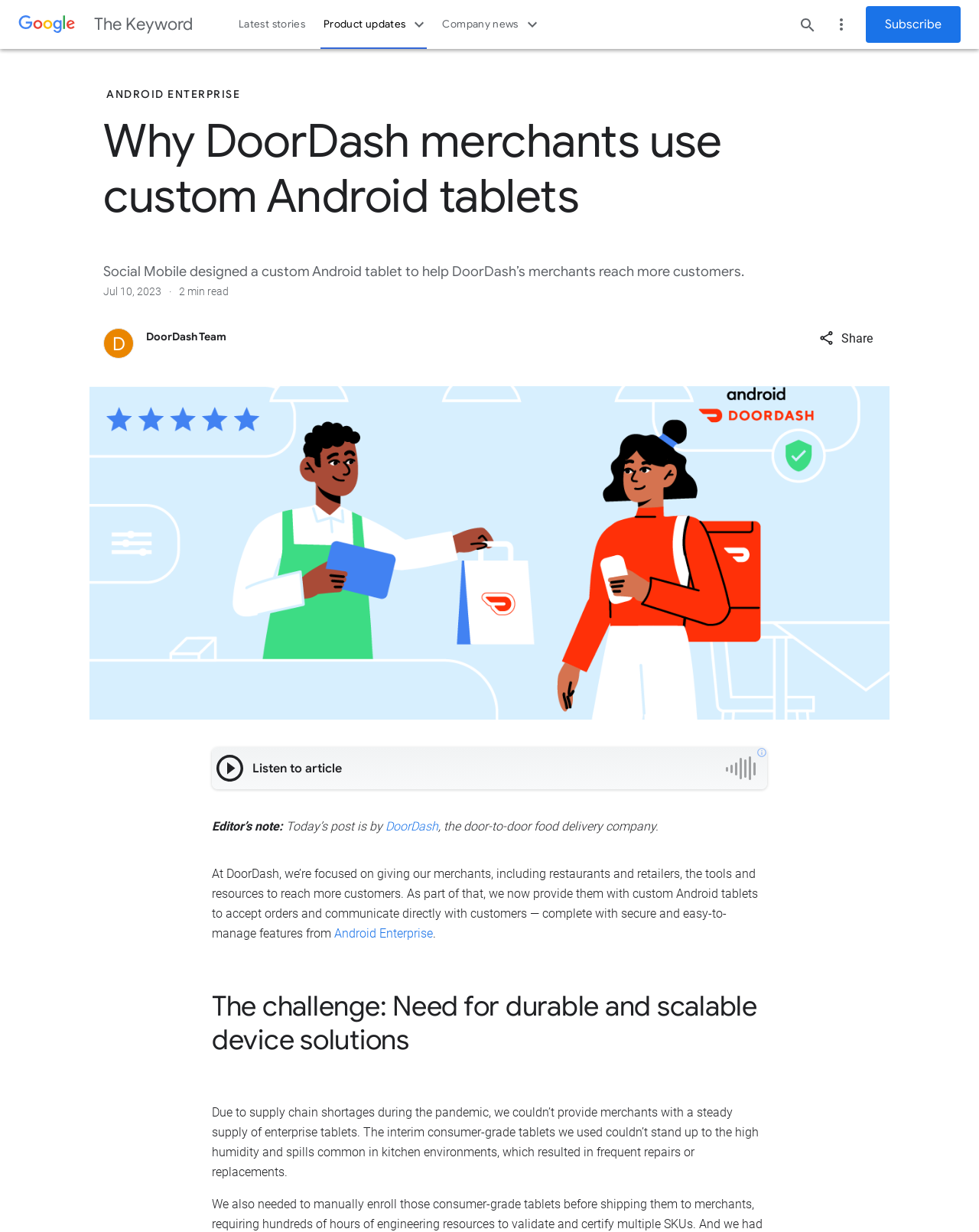What is the company that designed a custom Android tablet?
Please provide a comprehensive and detailed answer to the question.

This answer can be obtained by reading the text 'Social Mobile designed a custom Android tablet to help DoorDash’s merchants reach more customers.' which is located under the heading 'Why DoorDash merchants use custom Android tablets'.